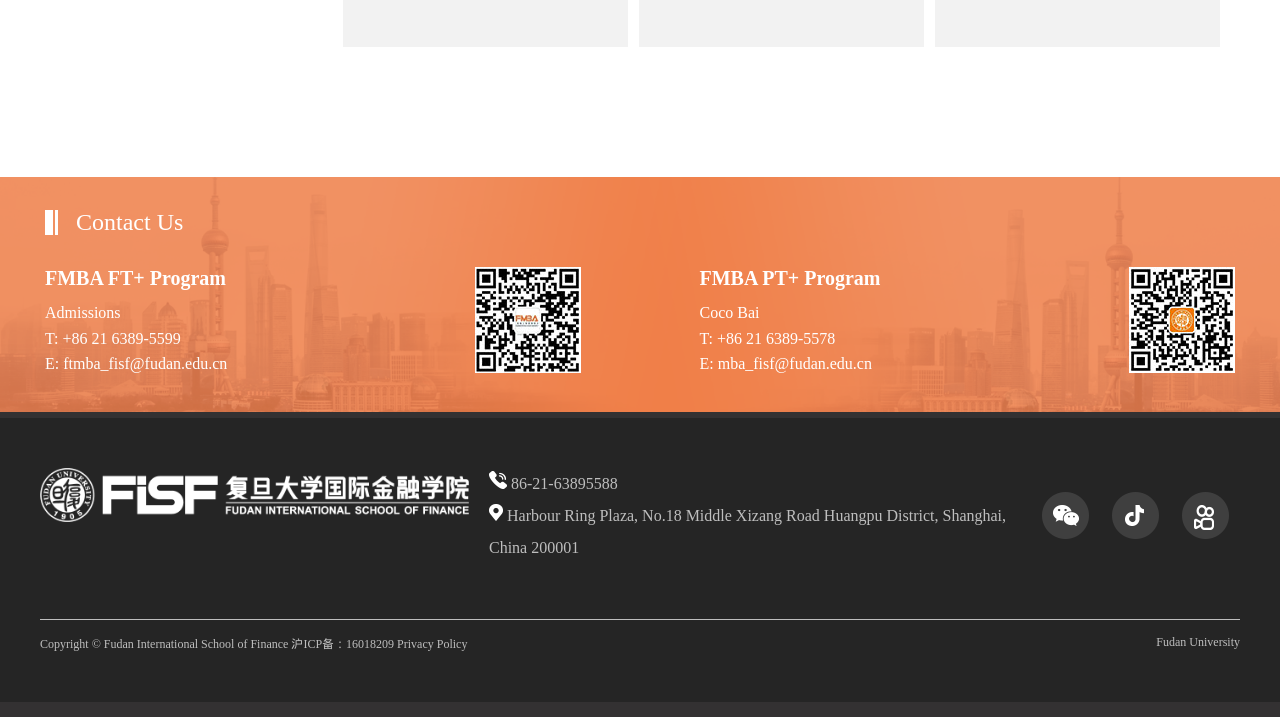What is the purpose of the webpage?
Using the picture, provide a one-word or short phrase answer.

Contact information